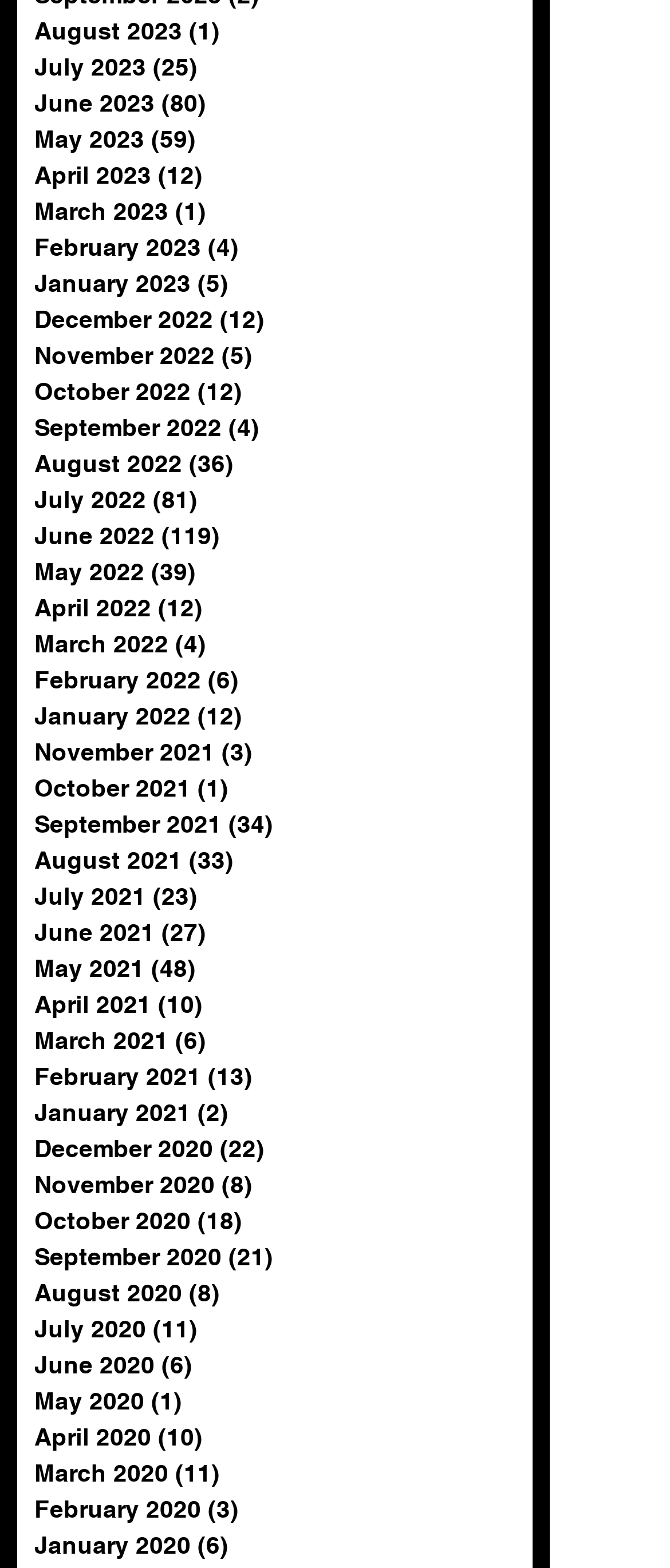How many months are listed on this webpage?
Refer to the image and provide a one-word or short phrase answer.

36